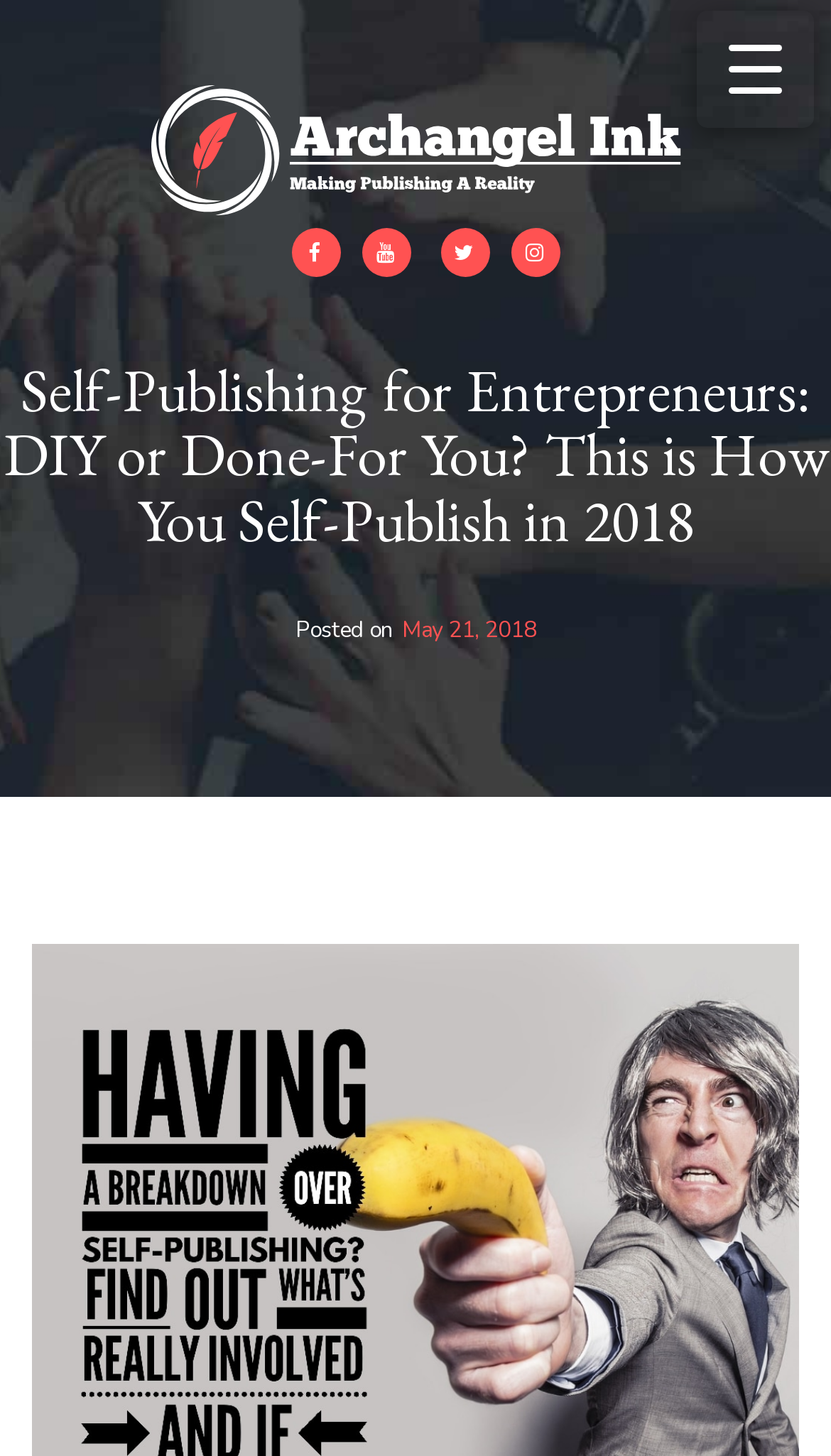Respond with a single word or phrase to the following question: What is the name of the website?

Archangel Ink